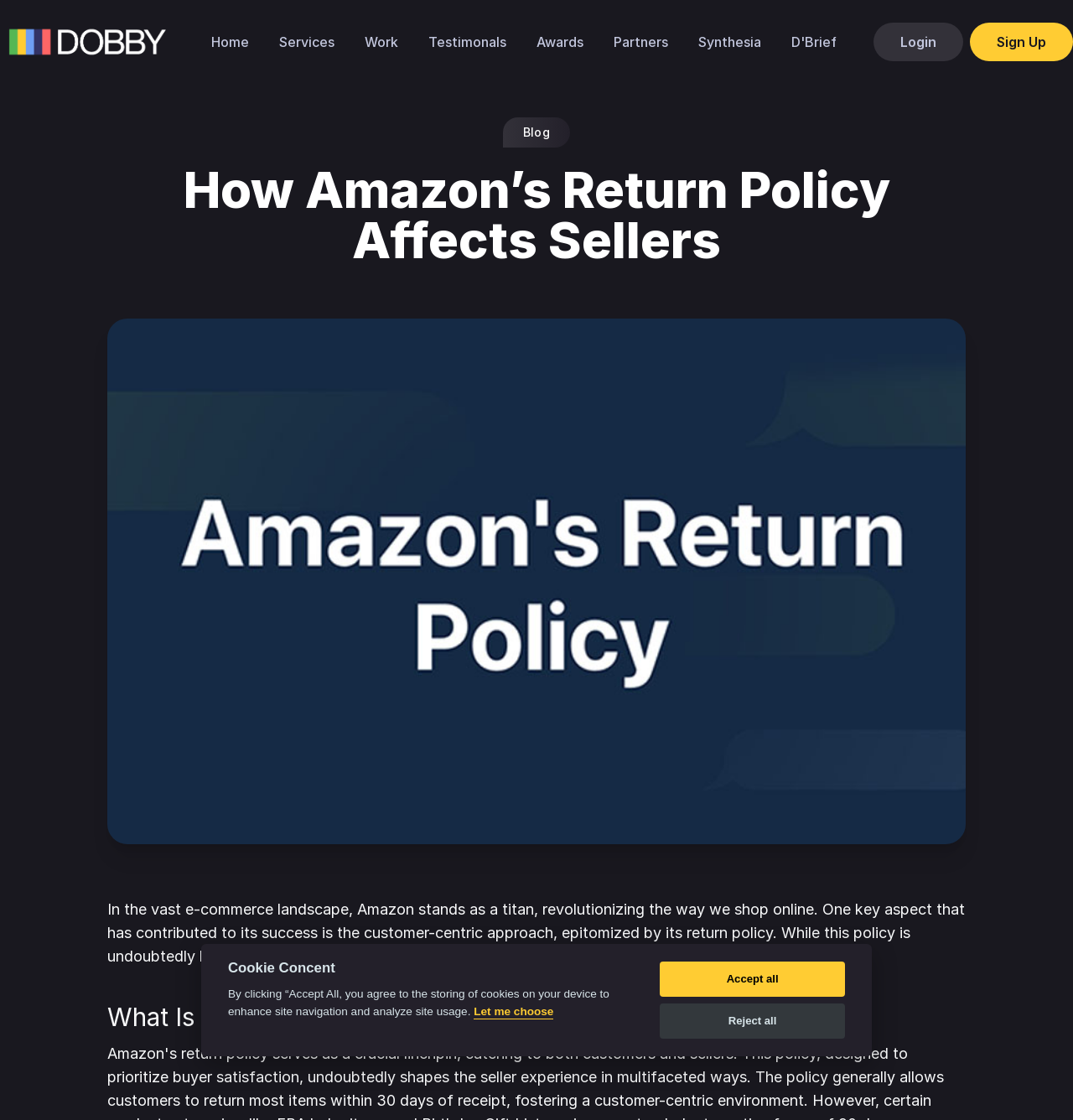Please identify the bounding box coordinates of the clickable element to fulfill the following instruction: "Read the article about Amazon's return policy". The coordinates should be four float numbers between 0 and 1, i.e., [left, top, right, bottom].

[0.1, 0.147, 0.9, 0.236]